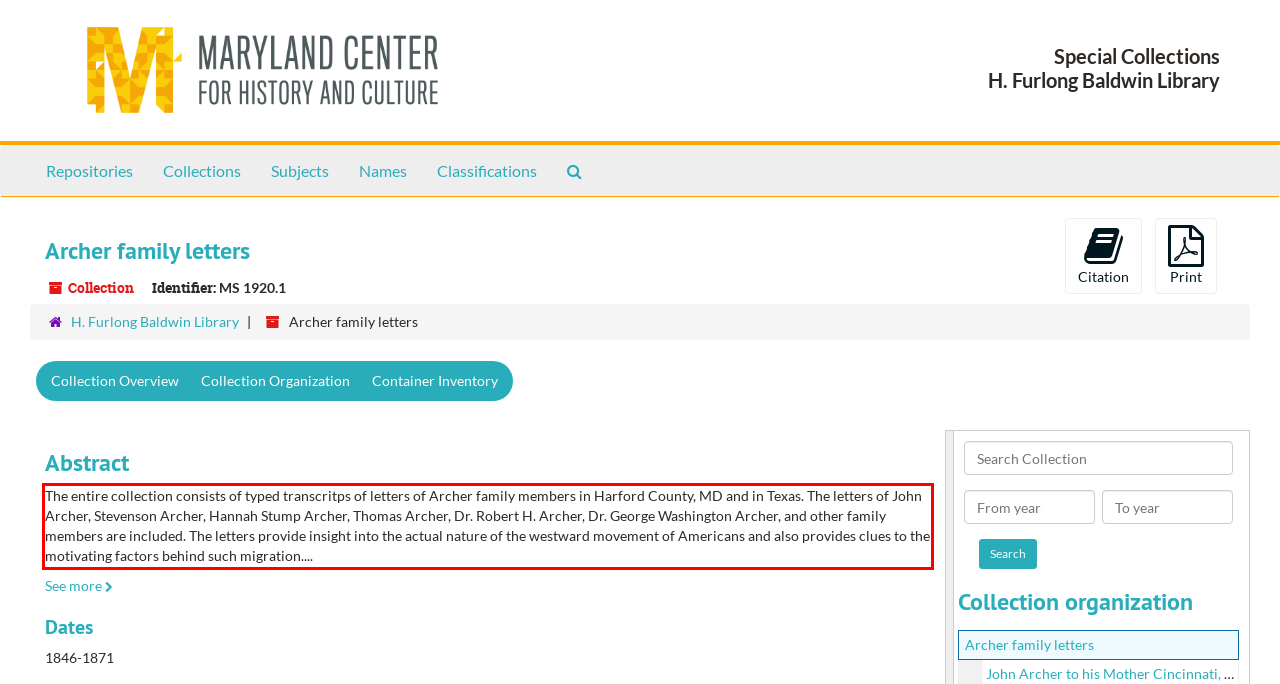You are presented with a screenshot containing a red rectangle. Extract the text found inside this red bounding box.

The entire collection consists of typed transcritps of letters of Archer family members in Harford County, MD and in Texas. The letters of John Archer, Stevenson Archer, Hannah Stump Archer, Thomas Archer, Dr. Robert H. Archer, Dr. George Washington Archer, and other family members are included. The letters provide insight into the actual nature of the westward movement of Americans and also provides clues to the motivating factors behind such migration....